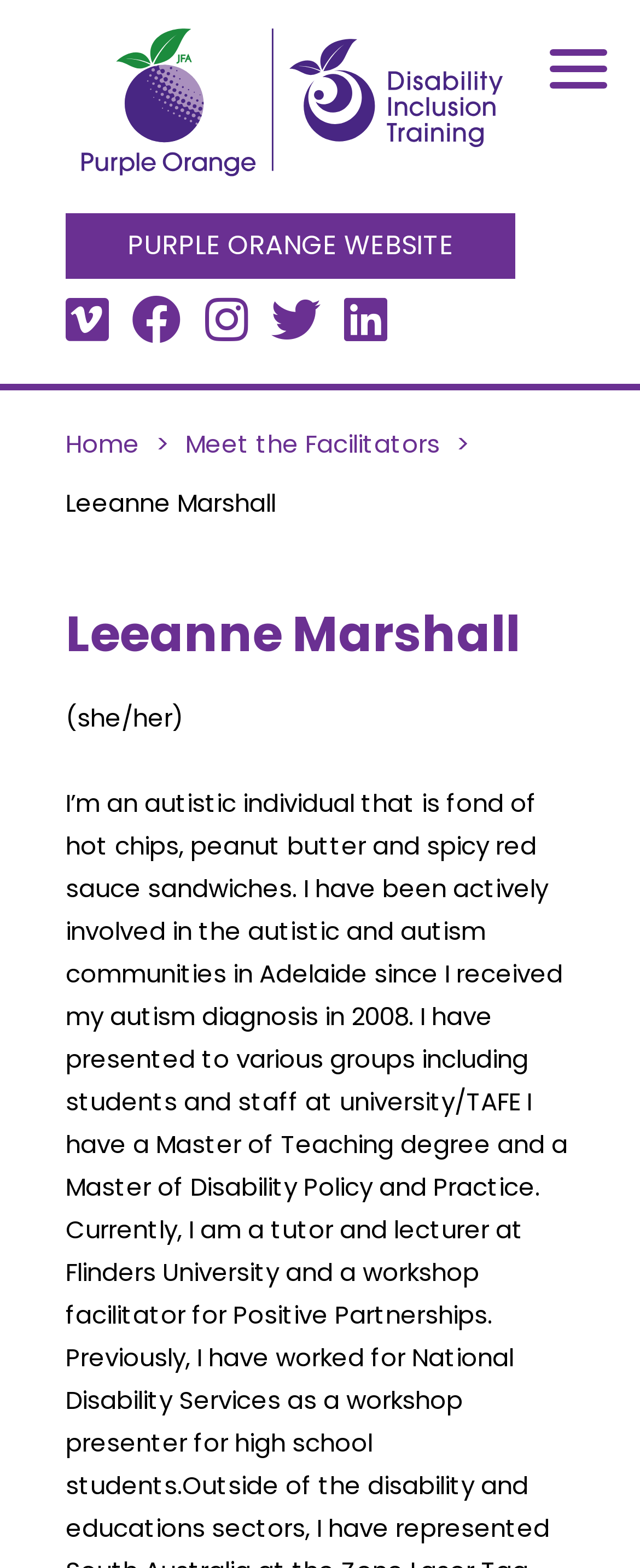What is the text next to the name 'Leeanne Marshall'?
Refer to the screenshot and answer in one word or phrase.

(she/her)